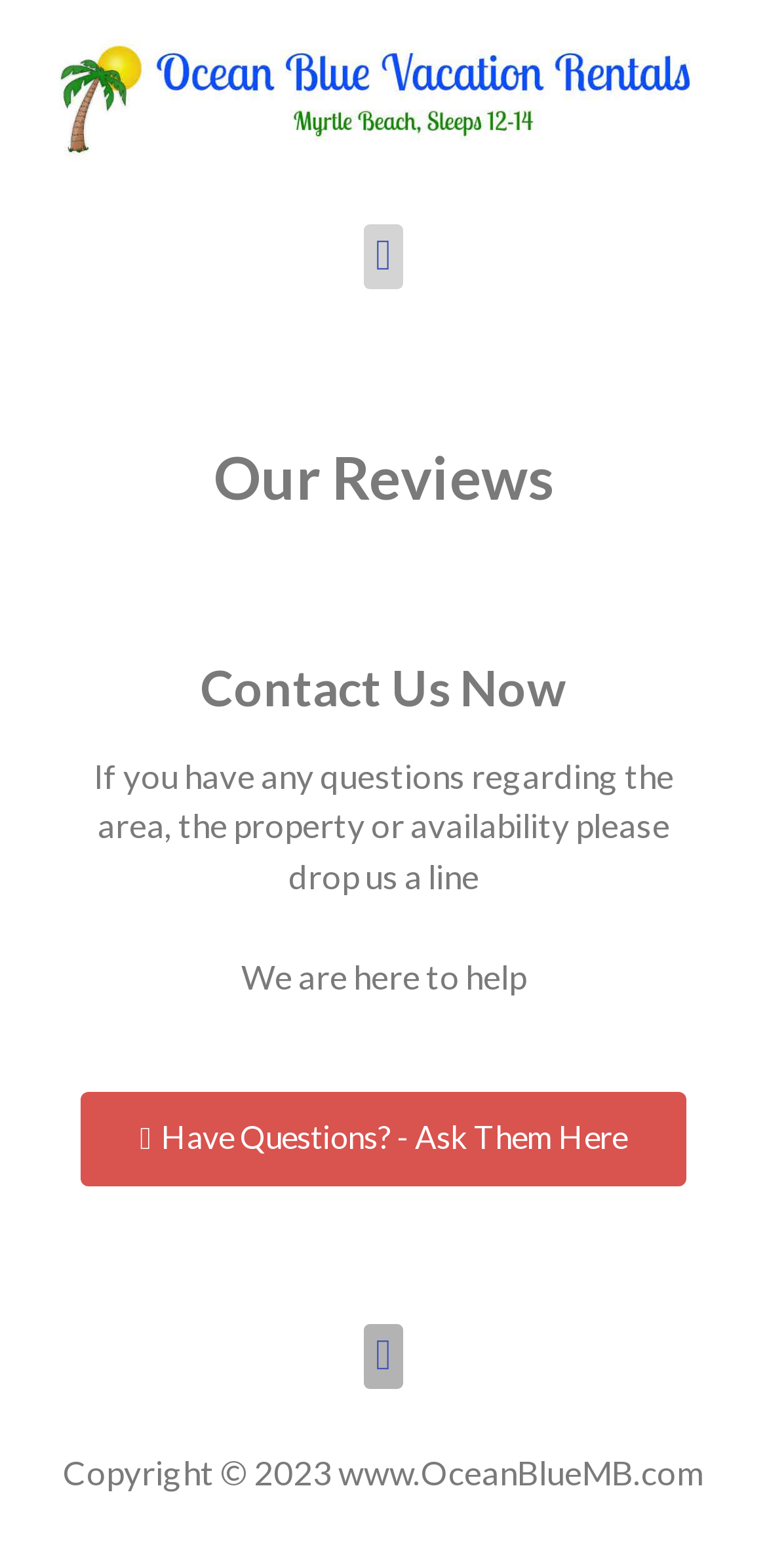Explain the webpage in detail.

The webpage is titled "Robot Challenge Screen" and appears to be a review page for Ocean Blue Resort Myrtle Beach Vacation Rentals. At the top of the page, there is a large image with the resort's logo, taking up most of the width. Below the image, there is a menu toggle button on the right side. 

The main content area is divided into two sections. The top section contains an article with a heading "Our Reviews" in a prominent font size, situated near the top center of the page. 

At the bottom of the page, there is a footer section with a copyright notice that reads "Copyright © 2023 www.OceanBlueMB.com" and another menu toggle button on the right side, identical to the one at the top.